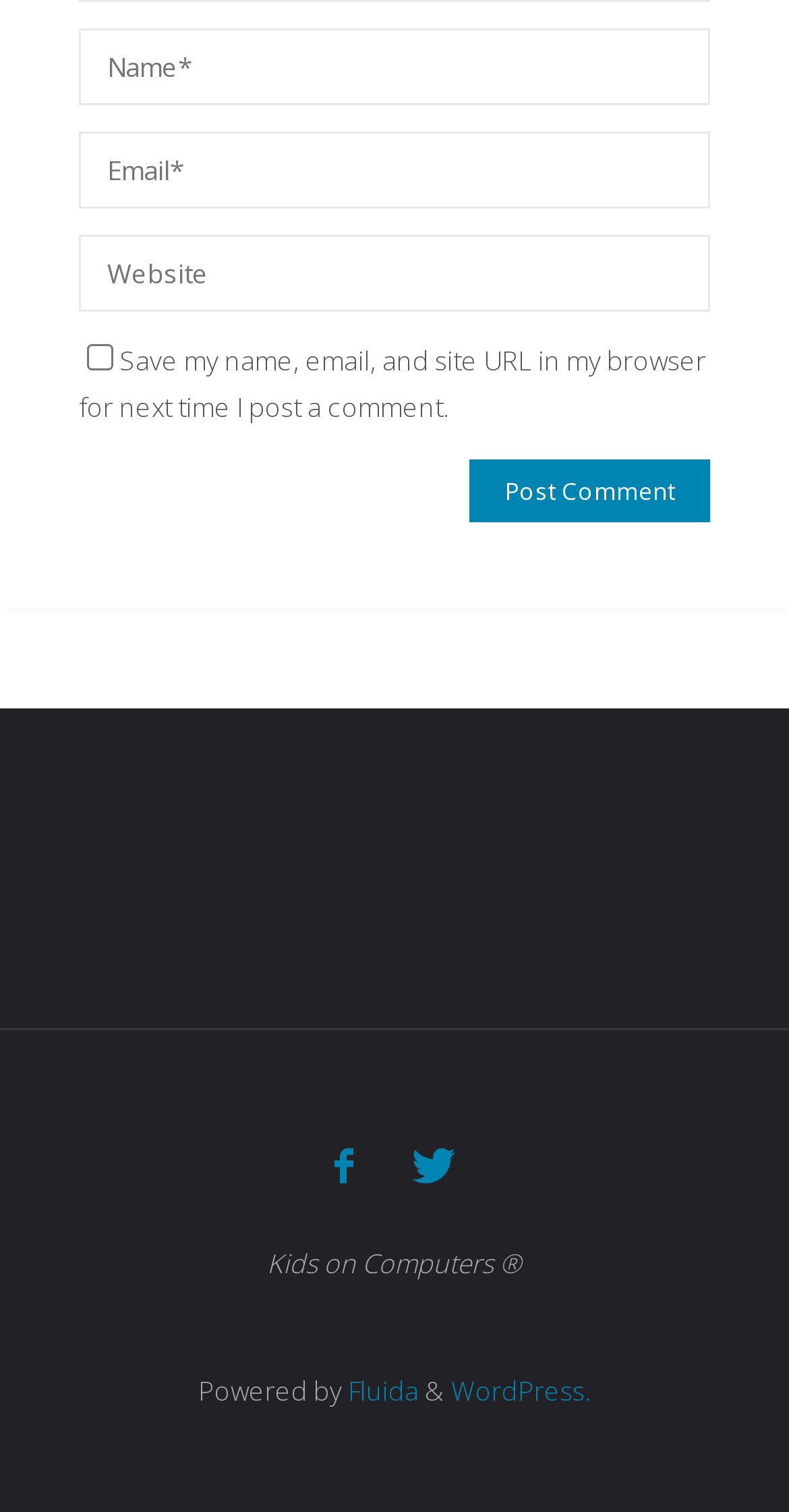Pinpoint the bounding box coordinates of the clickable area needed to execute the instruction: "Visit Fluida". The coordinates should be specified as four float numbers between 0 and 1, i.e., [left, top, right, bottom].

[0.433, 0.907, 0.531, 0.931]